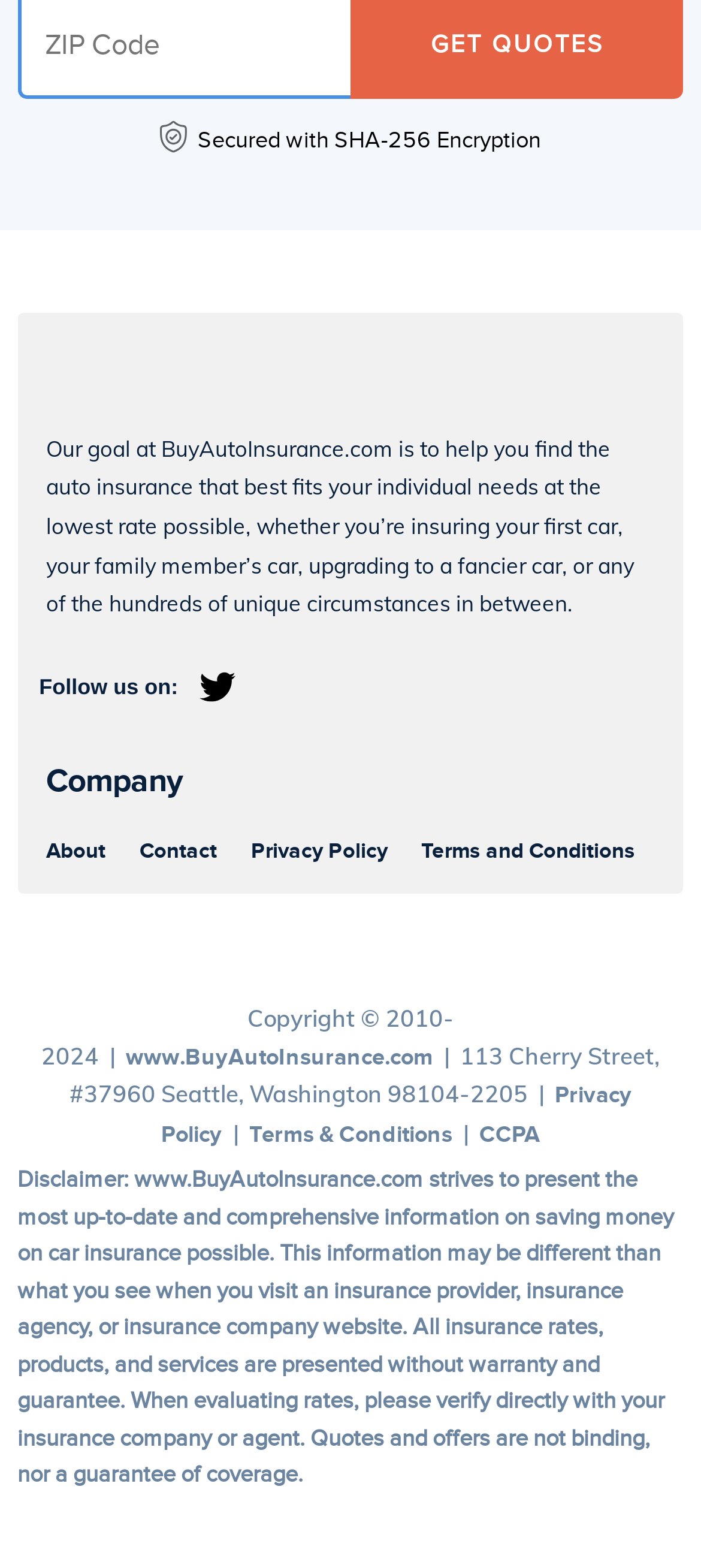What is the purpose of the disclaimer section?
Refer to the screenshot and answer in one word or phrase.

To clarify information